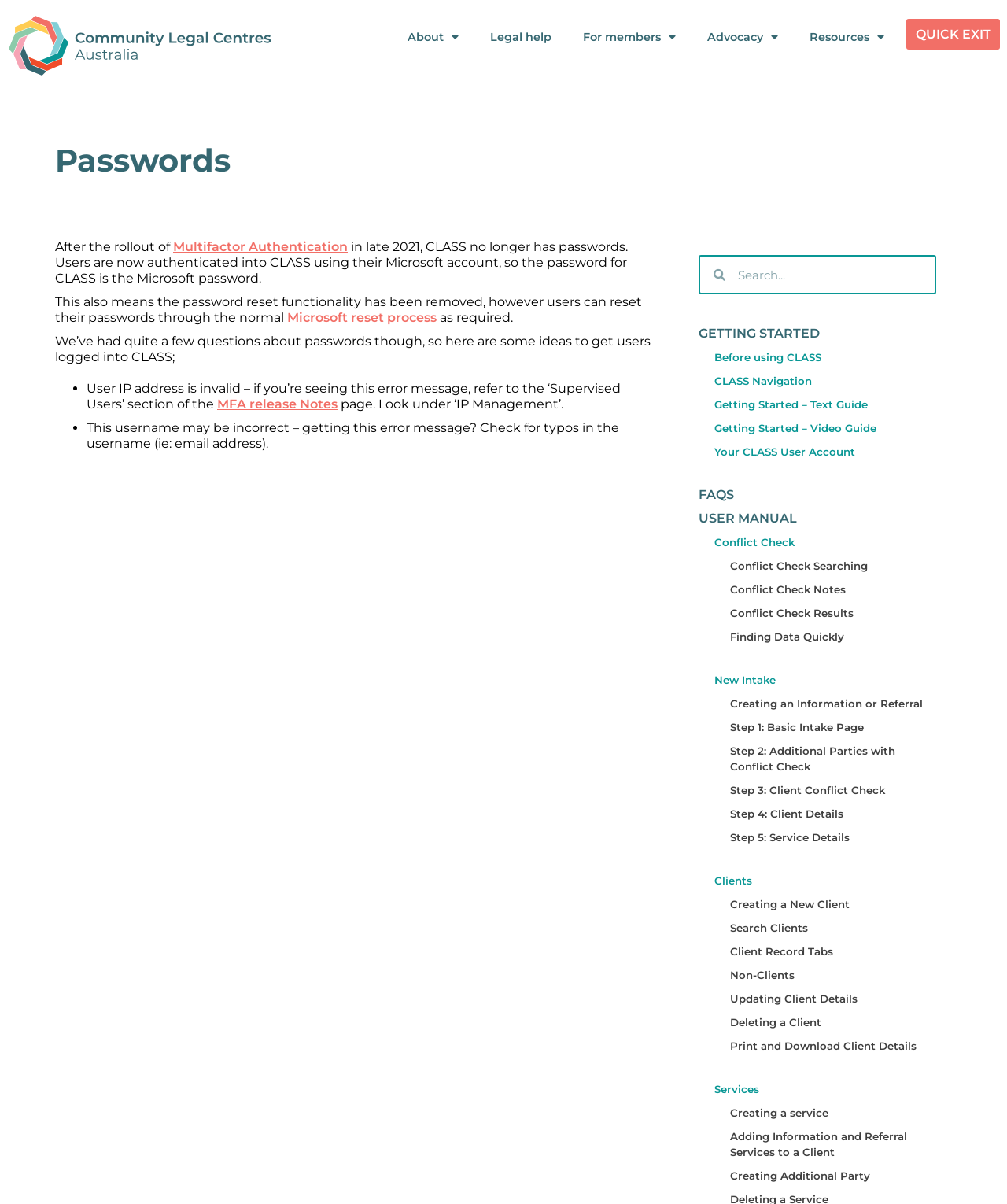What is the purpose of the 'Supervised Users' section?
Provide a well-explained and detailed answer to the question.

The webpage mentions that if a user encounters an error message 'User IP address is invalid', they should refer to the 'Supervised Users' section, specifically under 'IP Management', which suggests that this section is related to managing user IP addresses.